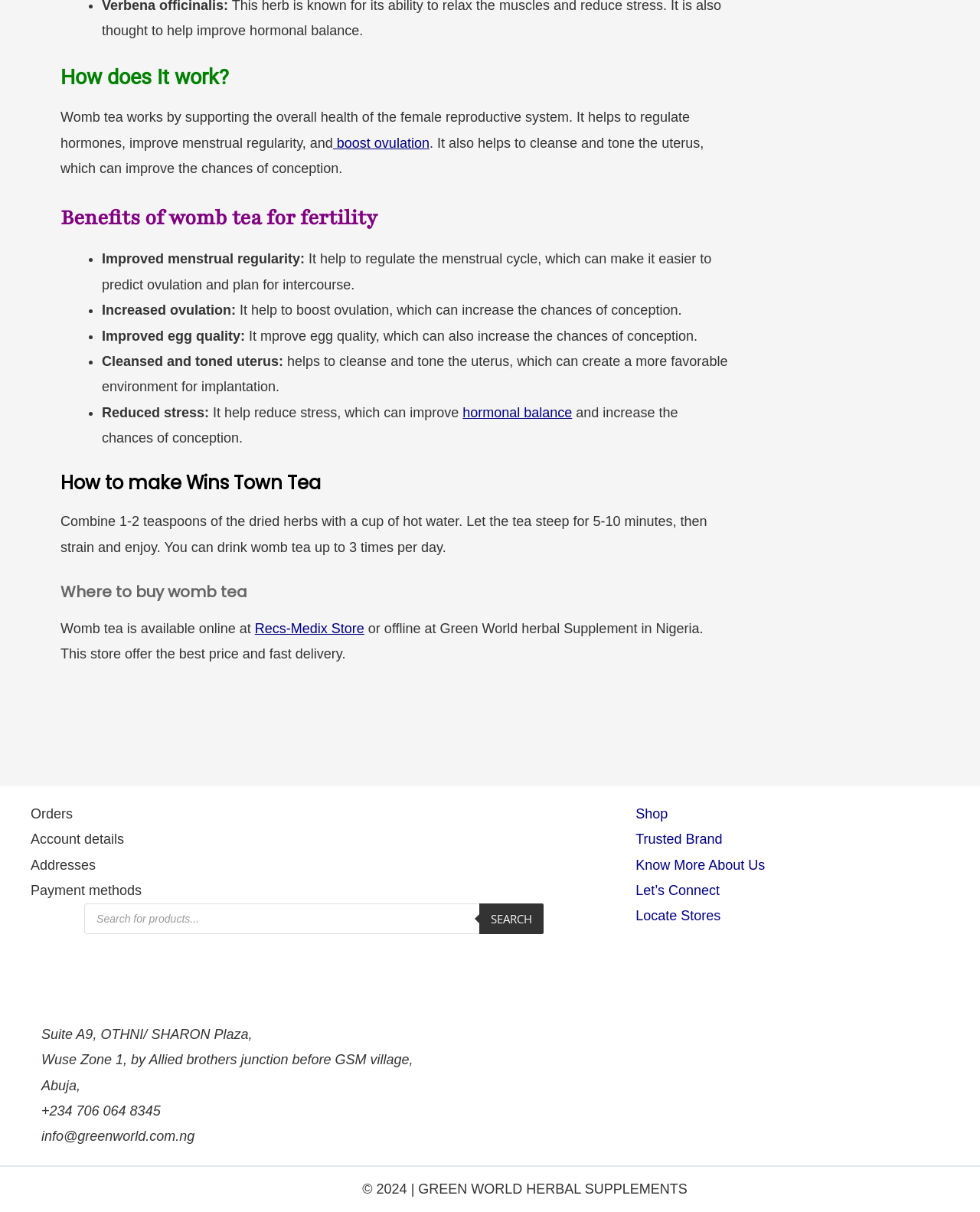What is the address of Green World herbal Supplement in Nigeria?
Make sure to answer the question with a detailed and comprehensive explanation.

The webpage provides the address of Green World herbal Supplement in Nigeria, which is Suite A9, OTHNI/ SHARON Plaza, Wuse Zone 1, Abuja, near Allied brothers junction before GSM village.